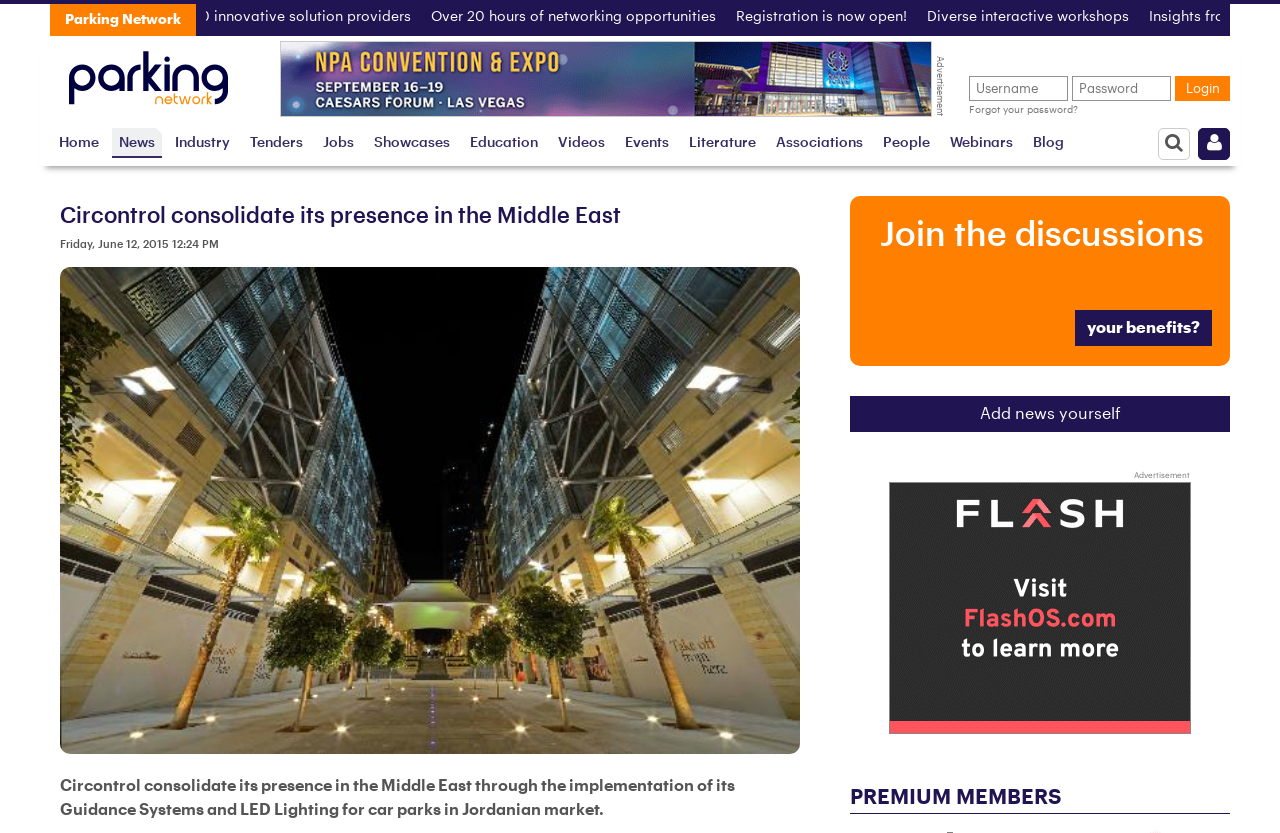Specify the bounding box coordinates of the area that needs to be clicked to achieve the following instruction: "View the 'npa-2024' image".

[0.22, 0.05, 0.727, 0.139]